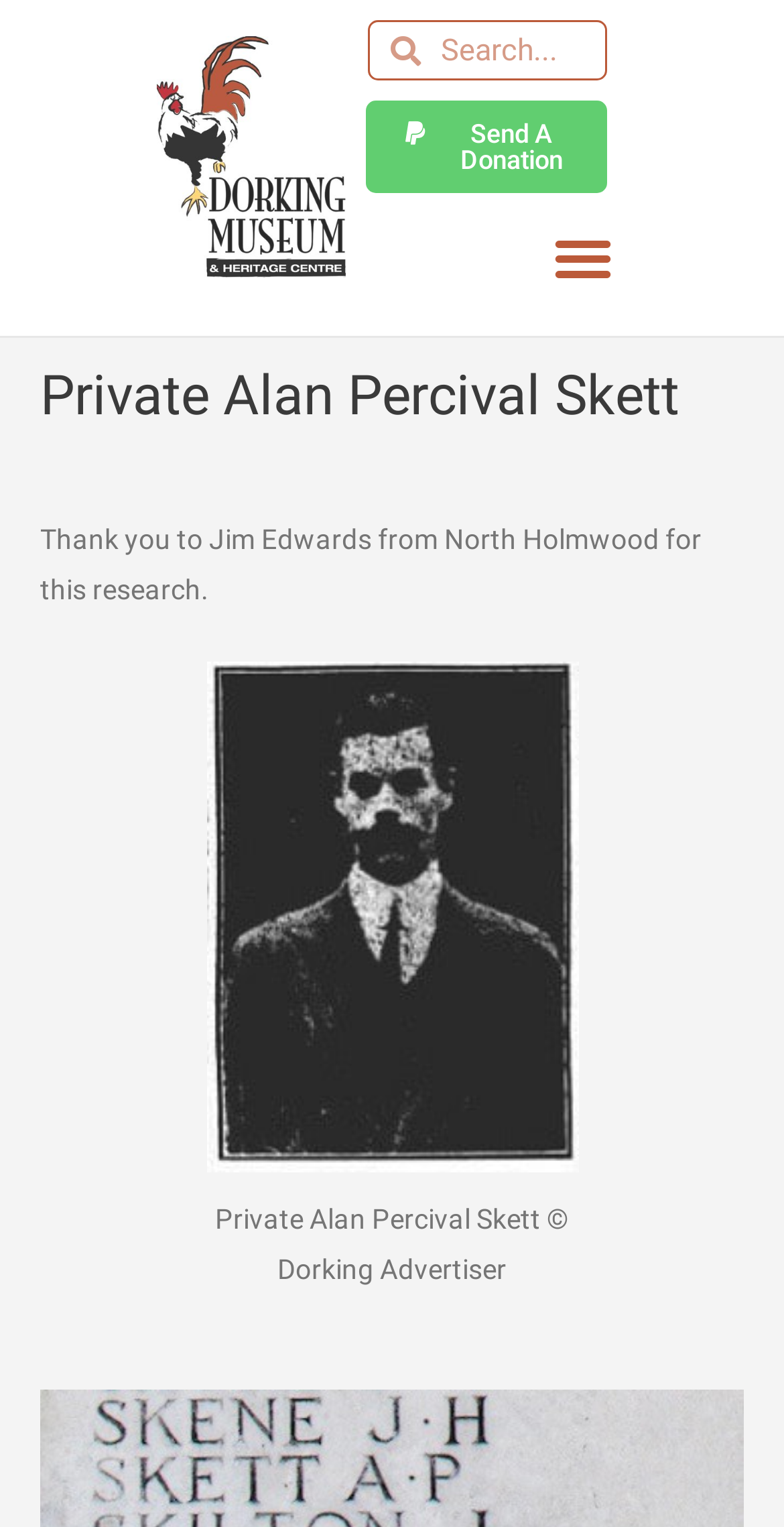Provide a thorough description of the webpage's content and layout.

The webpage is about Private Alan Percival Skett, a Dorking soldier who served in World War I. At the top left of the page, there is a link to an unknown destination. Next to it, on the top right, is a search bar with a "Search" button and a text field. Below the search bar, there is a link to "Send A Donation".

On the top right corner, there is a "Menu Toggle" button that, when expanded, reveals a menu with a header section. The header section contains a heading with the title "Private Alan Percival Skett" and a paragraph of text thanking Jim Edwards from North Holmwood for his research.

Below the menu, there is a figure with an image of Private Alan Percival Skett, credited to the Dorking Advertiser. The image is accompanied by a caption. The image takes up a significant portion of the page, spanning from the middle to the bottom.

The overall content of the page is focused on providing information about Private Alan Percival Skett, with a brief biography and an image.